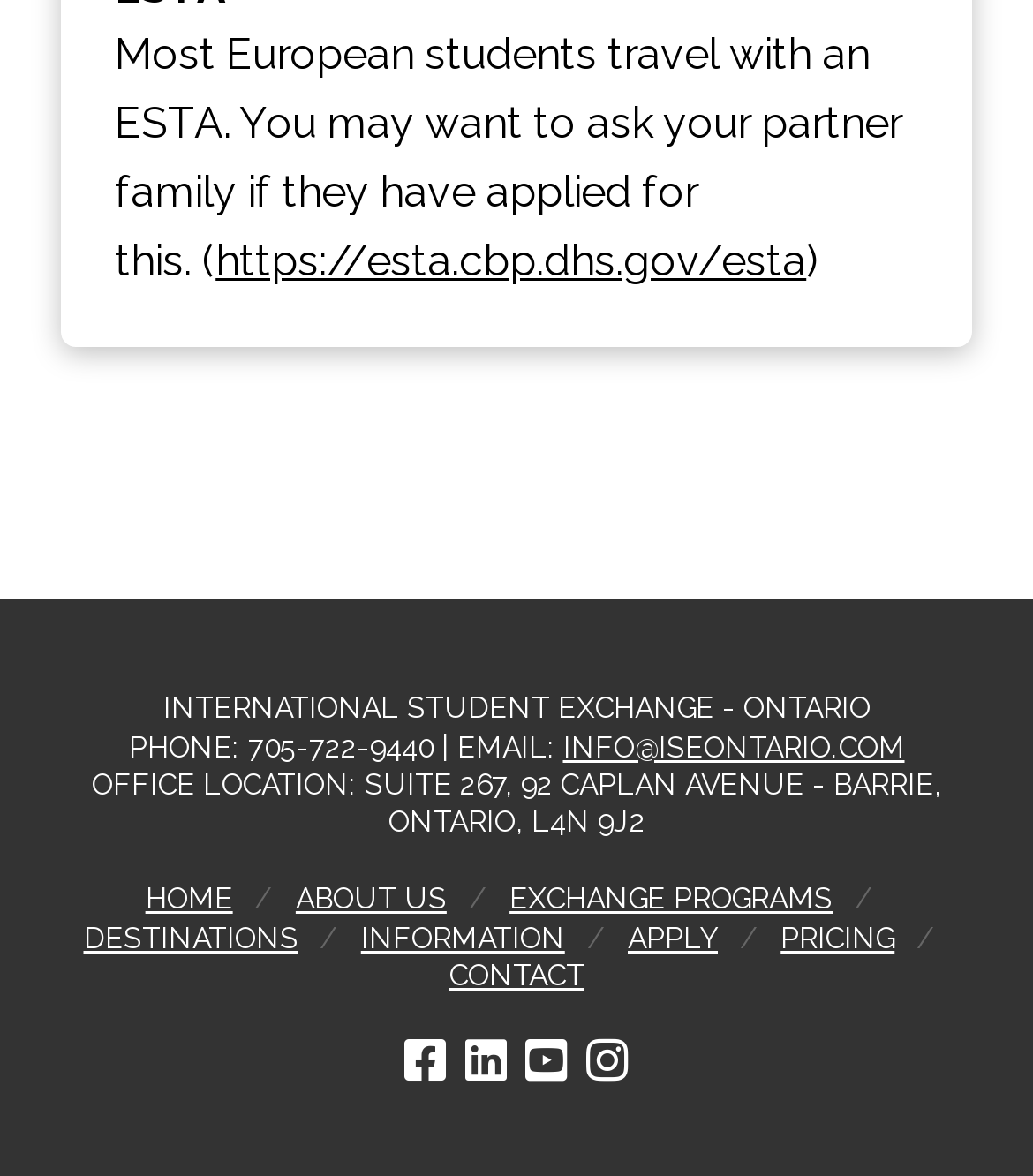Find the bounding box coordinates of the element to click in order to complete the given instruction: "visit the ESTA website."

[0.209, 0.199, 0.781, 0.242]